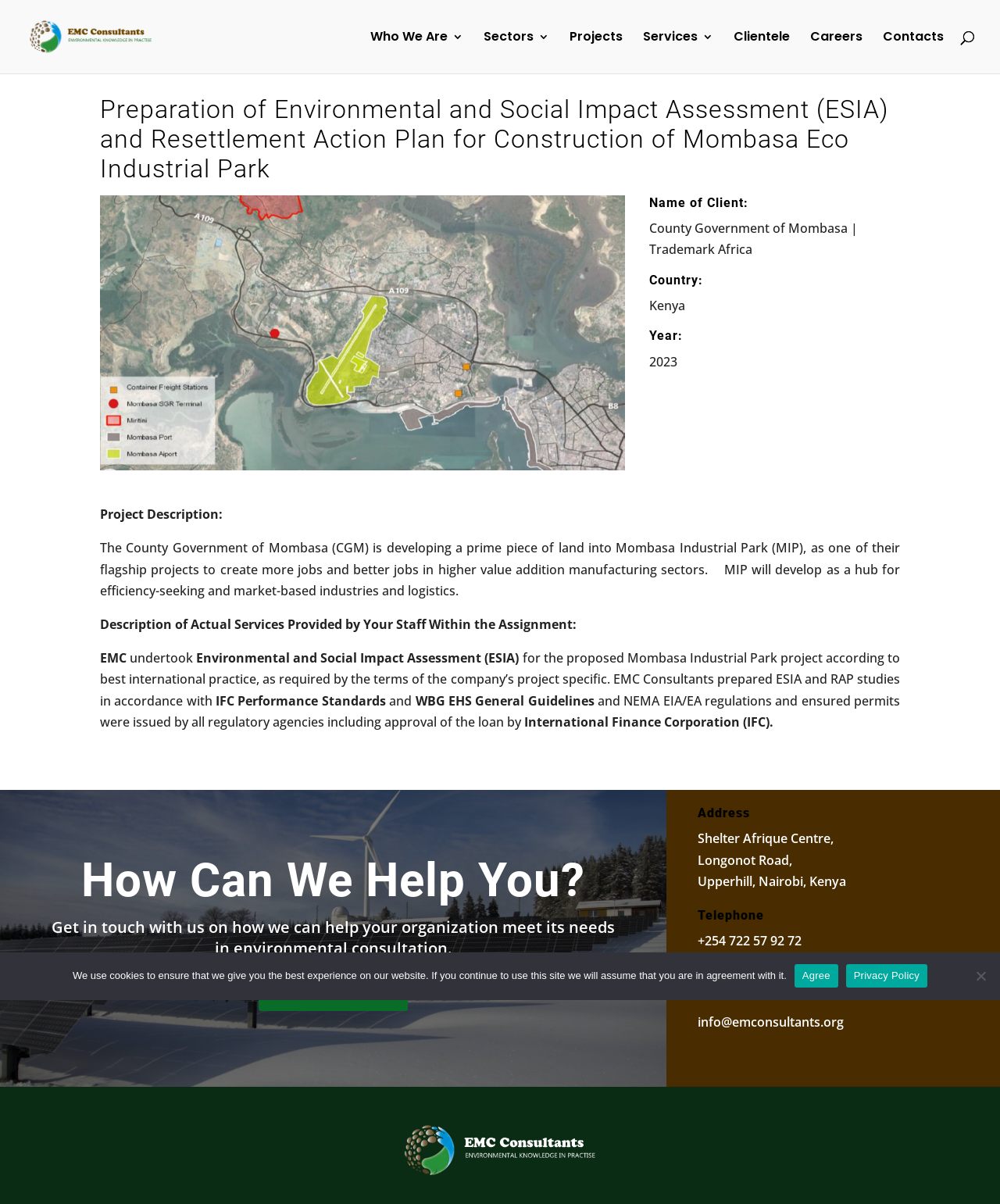Locate the bounding box coordinates of the area that needs to be clicked to fulfill the following instruction: "View Projects". The coordinates should be in the format of four float numbers between 0 and 1, namely [left, top, right, bottom].

[0.57, 0.026, 0.623, 0.061]